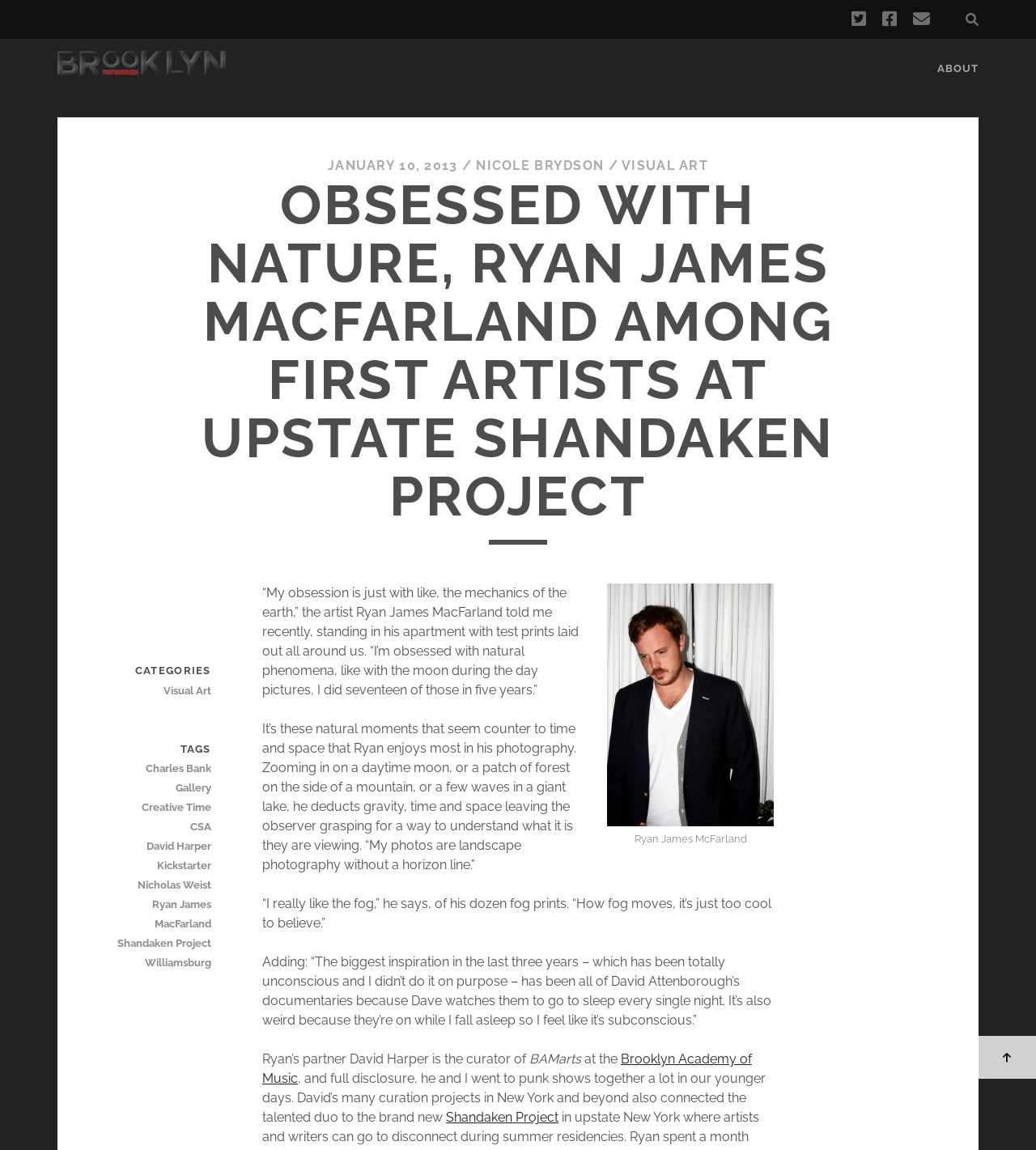From the webpage screenshot, predict the bounding box coordinates (top-left x, top-left y, bottom-right x, bottom-right y) for the UI element described here: Brooklyn Academy of Music

[0.253, 0.914, 0.726, 0.945]